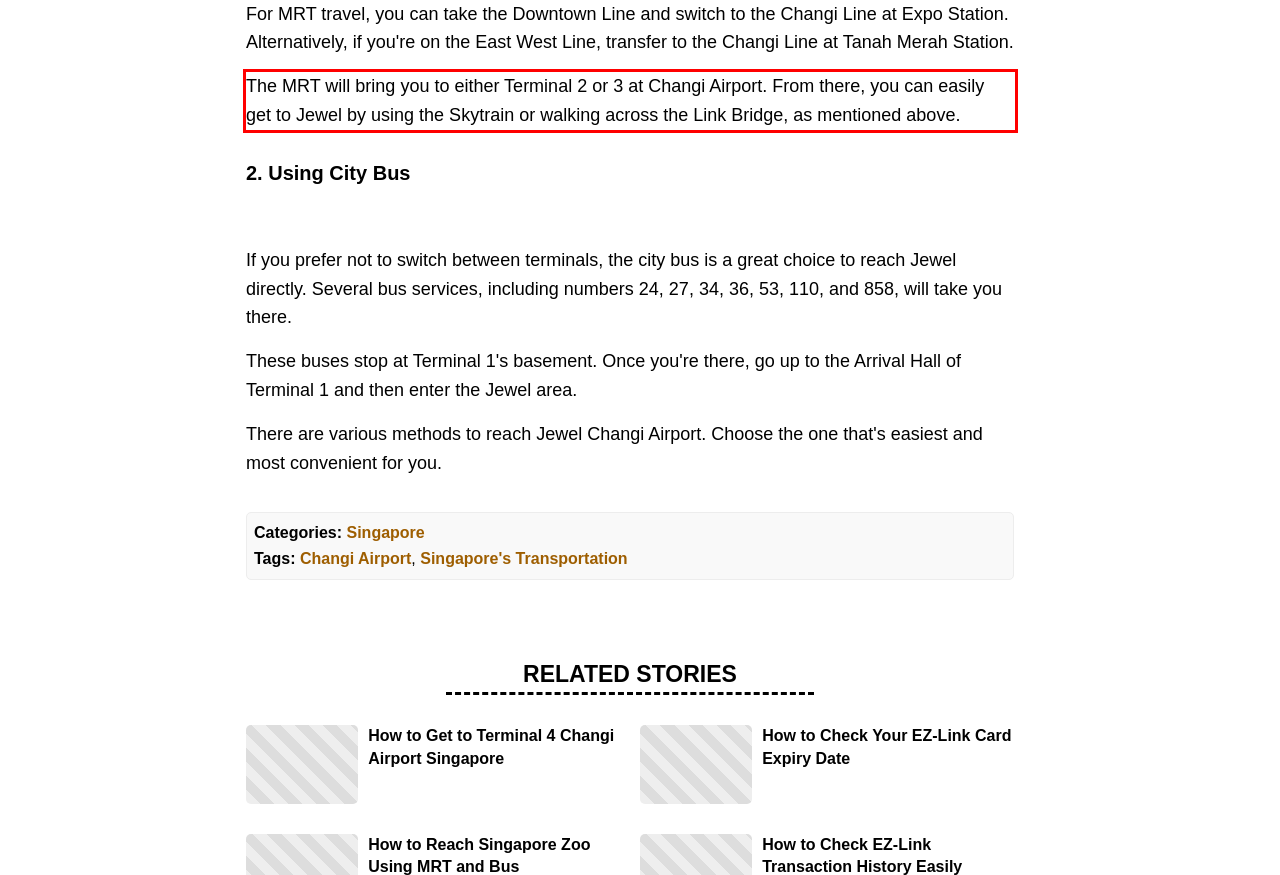You have a screenshot of a webpage with a red bounding box. Identify and extract the text content located inside the red bounding box.

The MRT will bring you to either Terminal 2 or 3 at Changi Airport. From there, you can easily get to Jewel by using the Skytrain or walking across the Link Bridge, as mentioned above.